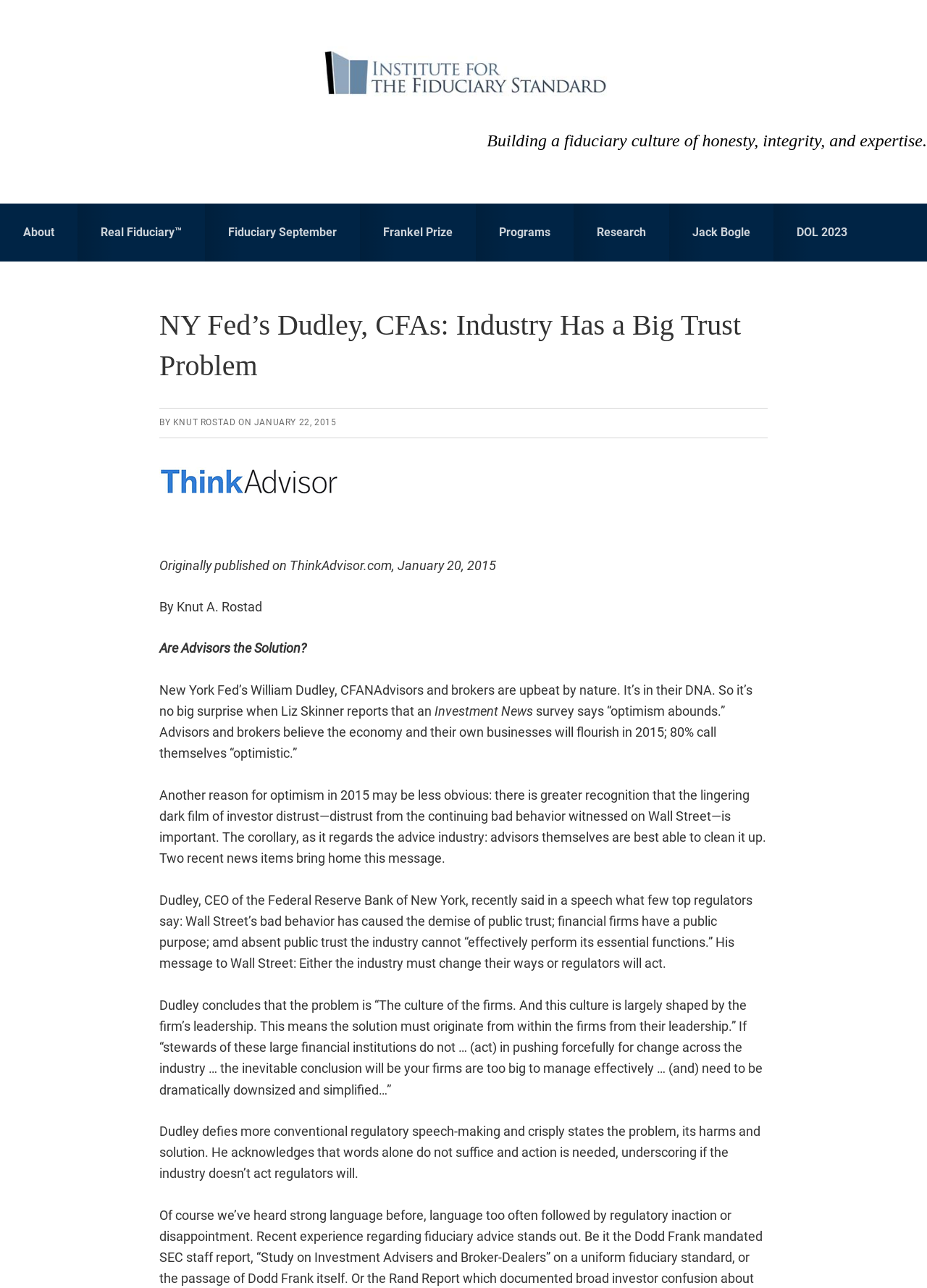Determine the coordinates of the bounding box that should be clicked to complete the instruction: "Click the 'Real Fiduciary' link". The coordinates should be represented by four float numbers between 0 and 1: [left, top, right, bottom].

[0.084, 0.158, 0.221, 0.203]